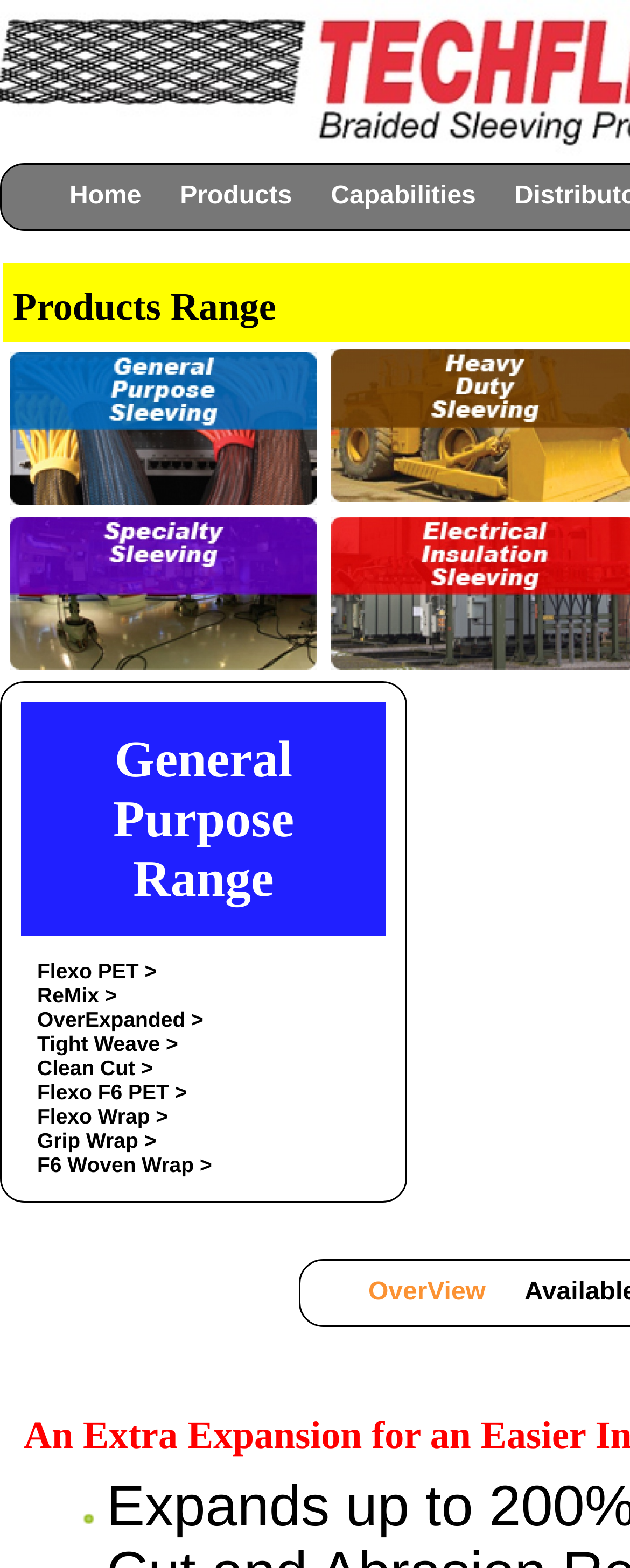Respond to the question with just a single word or phrase: 
What is the text above the table?

OverExpanded >